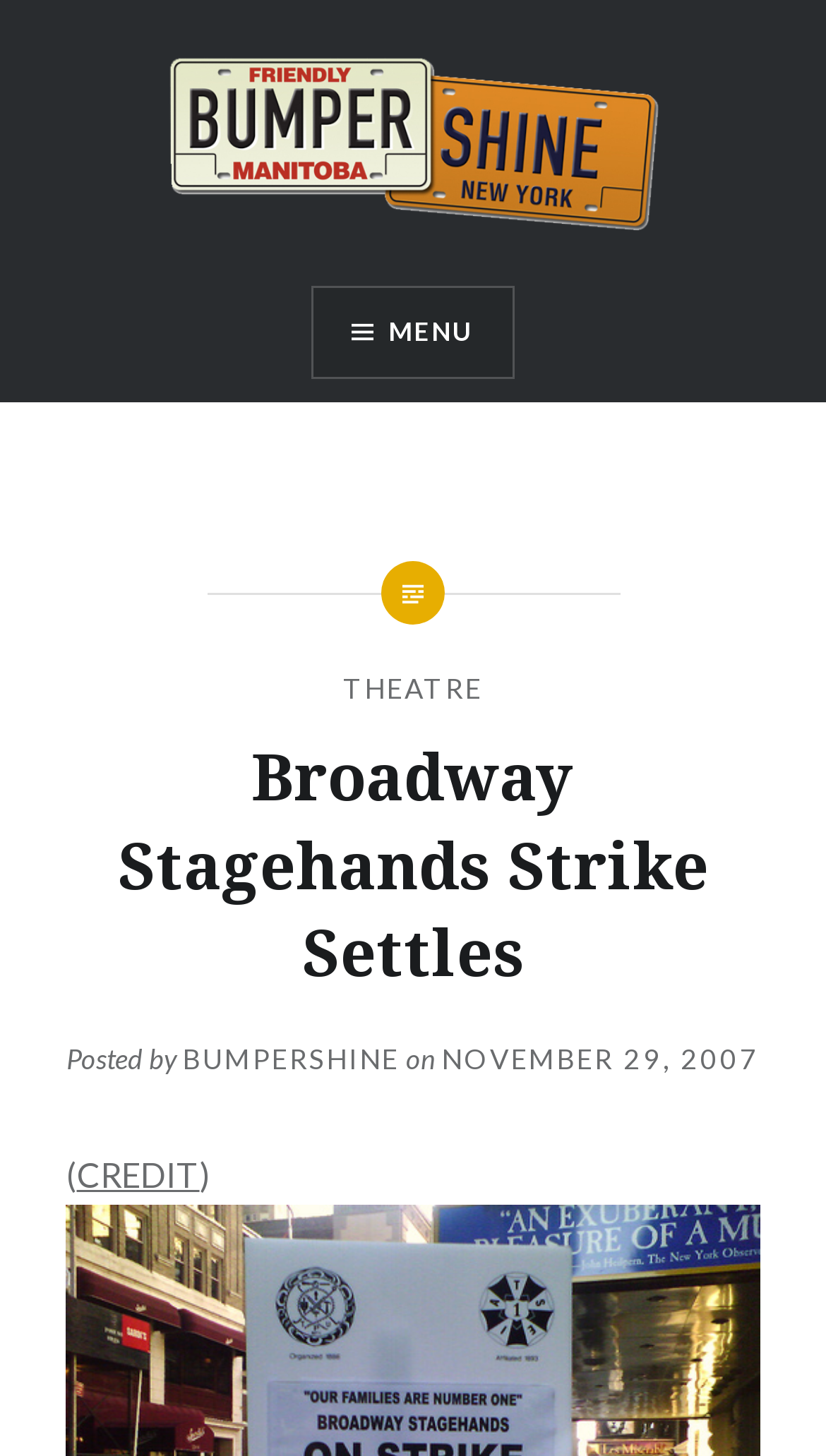Please give a succinct answer using a single word or phrase:
What is the date of the article?

NOVEMBER 29, 2007